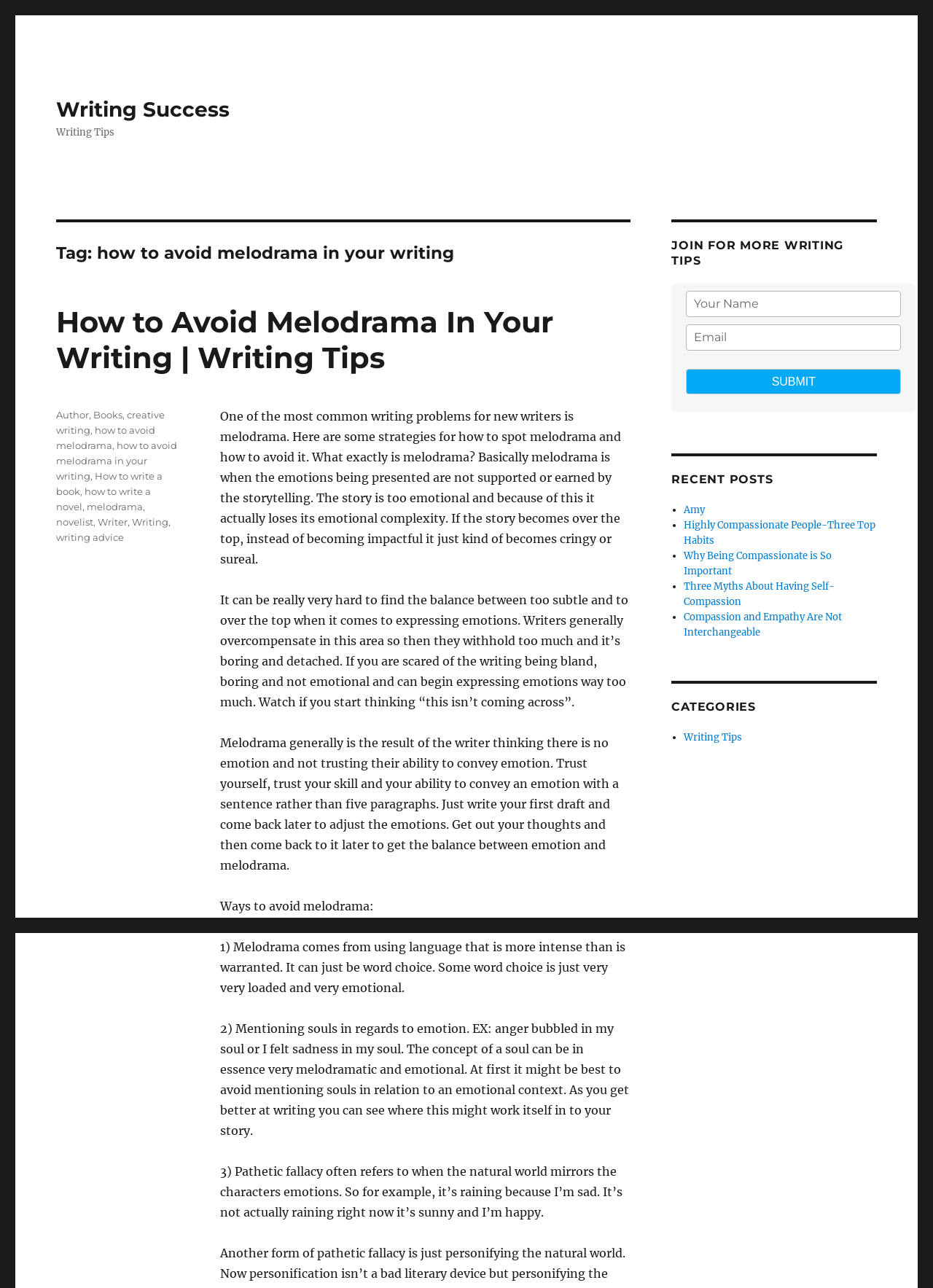Please determine and provide the text content of the webpage's heading.

Tag: how to avoid melodrama in your writing